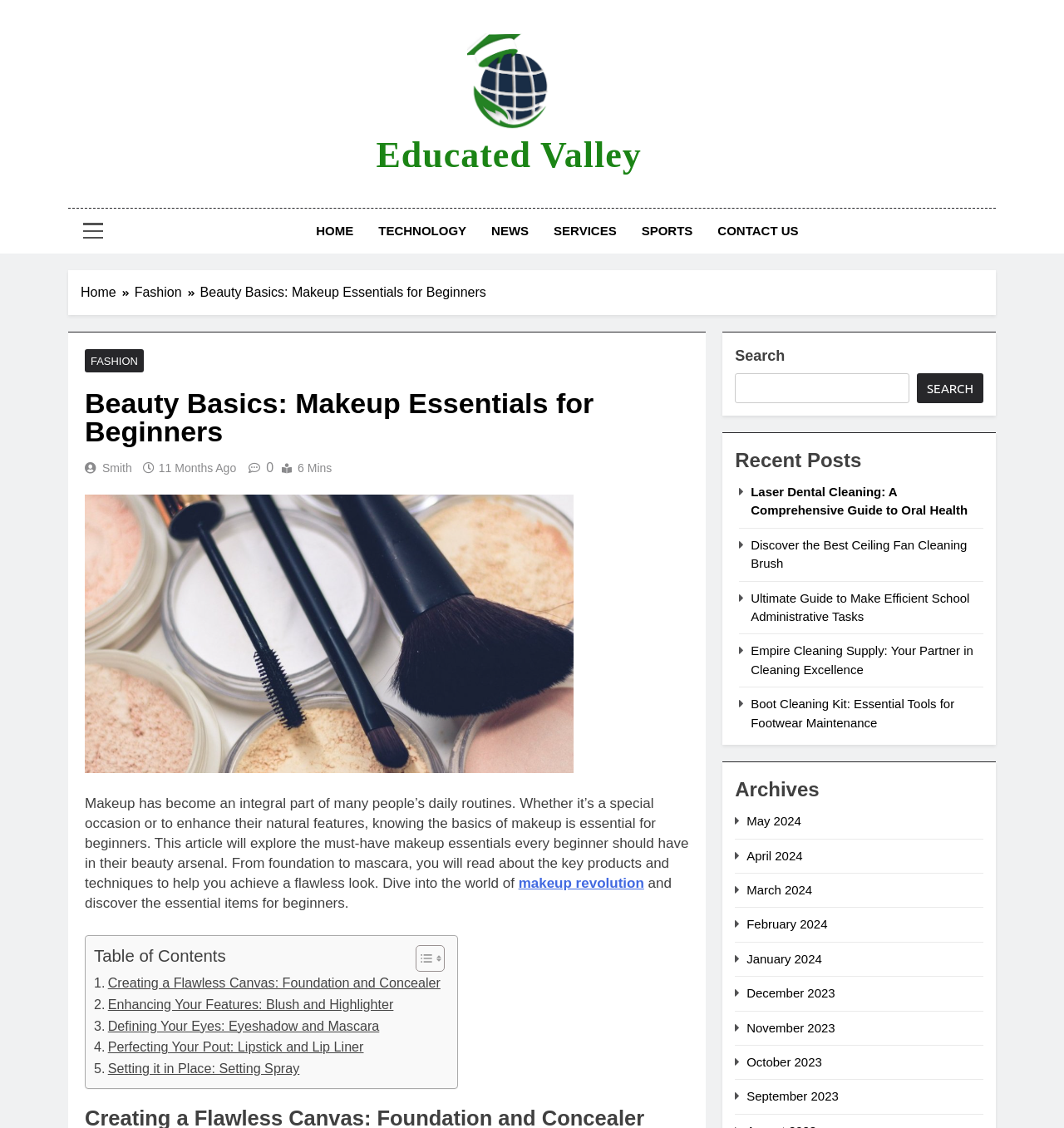Write an exhaustive caption that covers the webpage's main aspects.

The webpage is about beauty basics, specifically makeup essentials for beginners. At the top, there is a logo and a navigation menu with links to different sections of the website, including Home, Technology, News, Services, Sports, and Contact Us. Below the navigation menu, there is a breadcrumbs section showing the current page's location in the website's hierarchy.

The main content of the page is divided into sections. The first section has a heading that reads "Beauty Basics: Makeup Essentials for Beginners" and a subheading that explains the importance of knowing the basics of makeup. There is also an image related to the topic.

The next section appears to be a table of contents, with links to different parts of the article, such as "Creating a Flawless Canvas: Foundation and Concealer", "Enhancing Your Features: Blush and Highlighter", and so on.

On the right side of the page, there is a search bar and a section titled "Recent Posts" that lists several links to other articles on the website. Below that, there is a section titled "Archives" that lists links to articles from different months.

Throughout the page, there are various links and buttons, including a link to the website's home page, a link to the author's profile, and social media sharing buttons. The overall layout is organized, with clear headings and concise text.